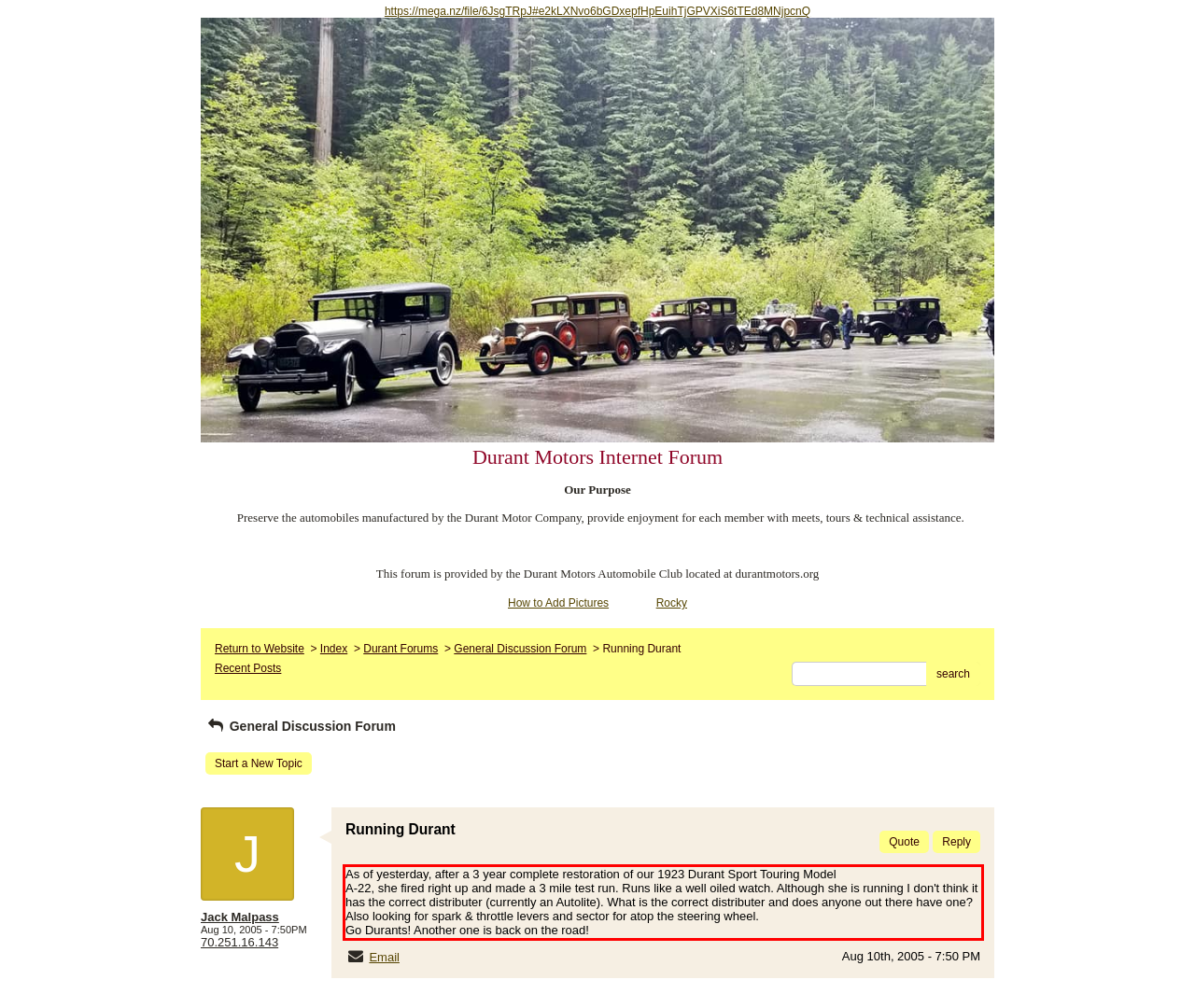You have a screenshot of a webpage with a UI element highlighted by a red bounding box. Use OCR to obtain the text within this highlighted area.

As of yesterday, after a 3 year complete restoration of our 1923 Durant Sport Touring Model A-22, she fired right up and made a 3 mile test run. Runs like a well oiled watch. Although she is running I don't think it has the correct distributer (currently an Autolite). What is the correct distributer and does anyone out there have one? Also looking for spark & throttle levers and sector for atop the steering wheel. Go Durants! Another one is back on the road!